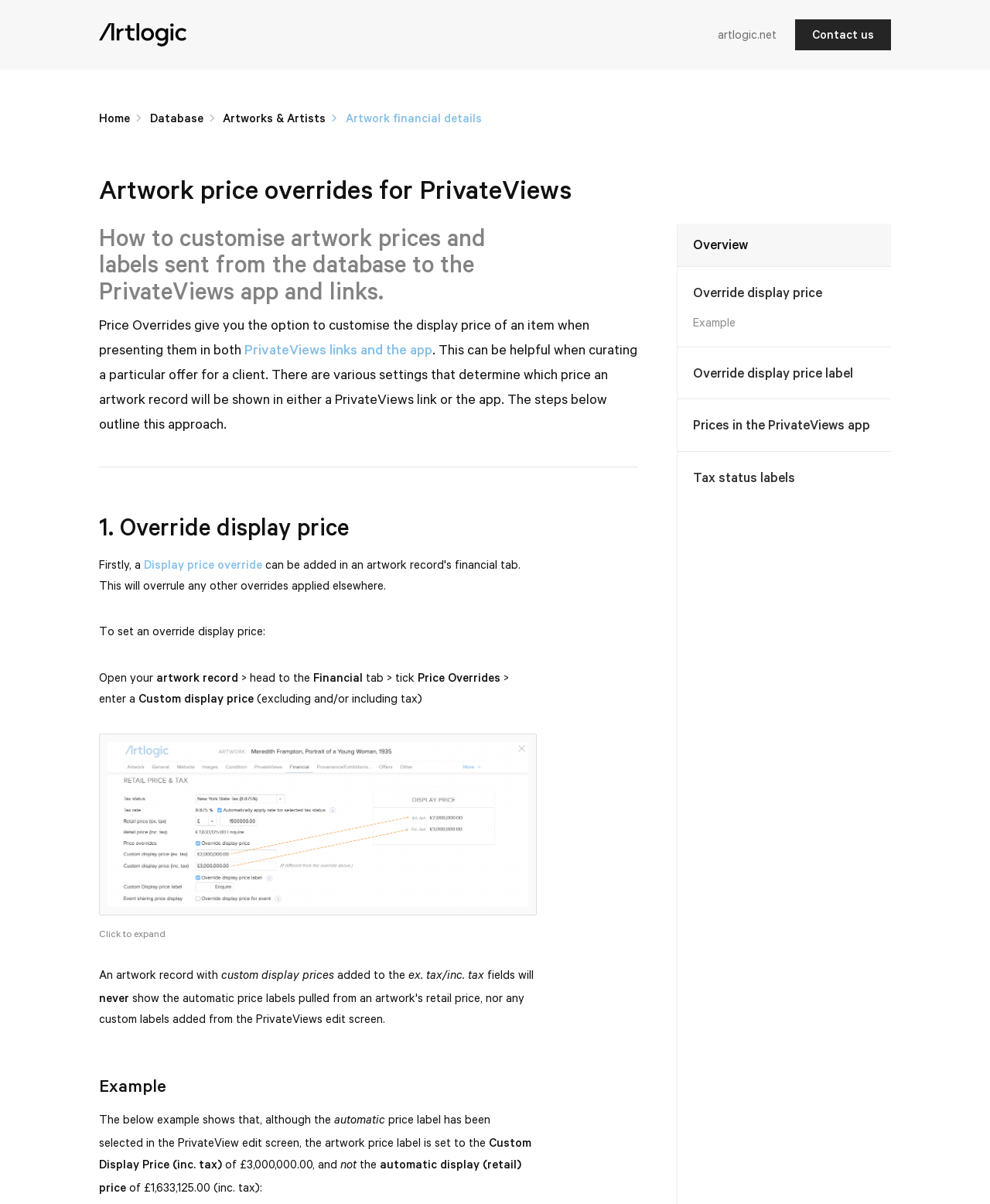Summarize the webpage with intricate details.

The webpage is about "Artwork price overrides for PrivateViews" and provides a guide on how to customize artwork prices and labels sent from the database to the PrivateViews app and links. 

At the top of the page, there is a navigation menu with links to "Artlogic Support Help Centre home page", "artlogic.net", and "Contact us". Below the navigation menu, there is a horizontal list of links including "Home", "Database", "Artworks & Artists", and "Artwork financial details". 

The main content of the page is divided into sections. The first section has a heading "Artwork price overrides for PrivateViews" and a subheading "How to customise artwork prices and labels sent from the database to the PrivateViews app and links." This section explains that Price Overrides give users the option to customize the display price of an item when presenting them in both PrivateViews links and the app. 

The next section is titled "1. Override display price" and provides step-by-step instructions on how to set an override display price. This section includes a link to "Display price override" and an image "Display_Price_Override_Pic_1.png" that illustrates the process. 

The following section is titled "Example" and shows an example of how the custom display price is applied to an artwork record. This section includes a detailed explanation of how the custom display price is used instead of the automatic display price. 

On the right side of the page, there is a complementary section with links to "Overview", "Override display price", "Example", "Override display price label", "Prices in the PrivateViews app", and "Tax status labels". These links likely provide additional information and guides related to artwork price overrides.